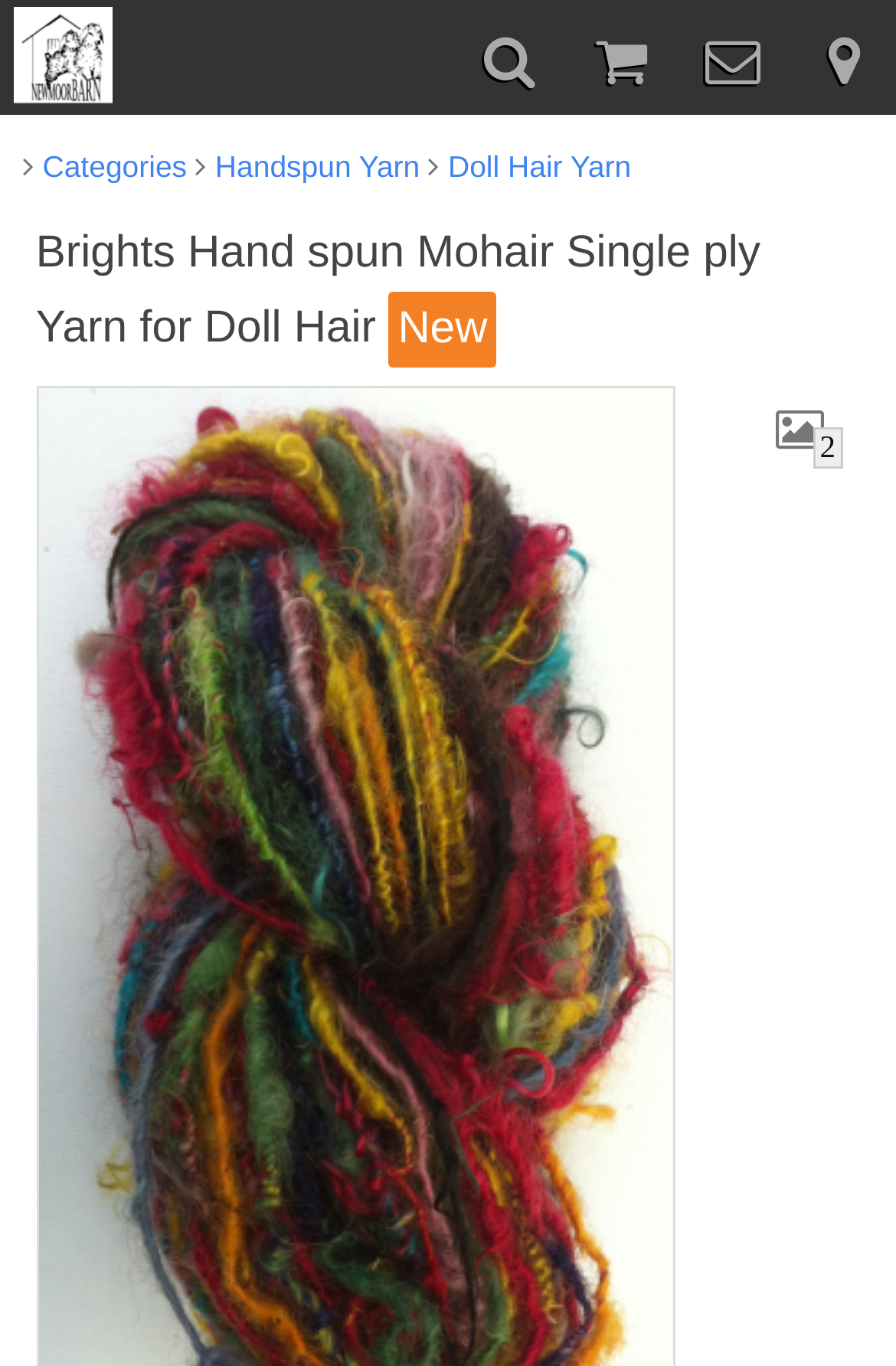Based on the image, please respond to the question with as much detail as possible:
What is the purpose of the yarn?

The heading 'Brights Hand spun Mohair Single ply Yarn for Doll Hair New' suggests that the purpose of the yarn is for making doll hair.